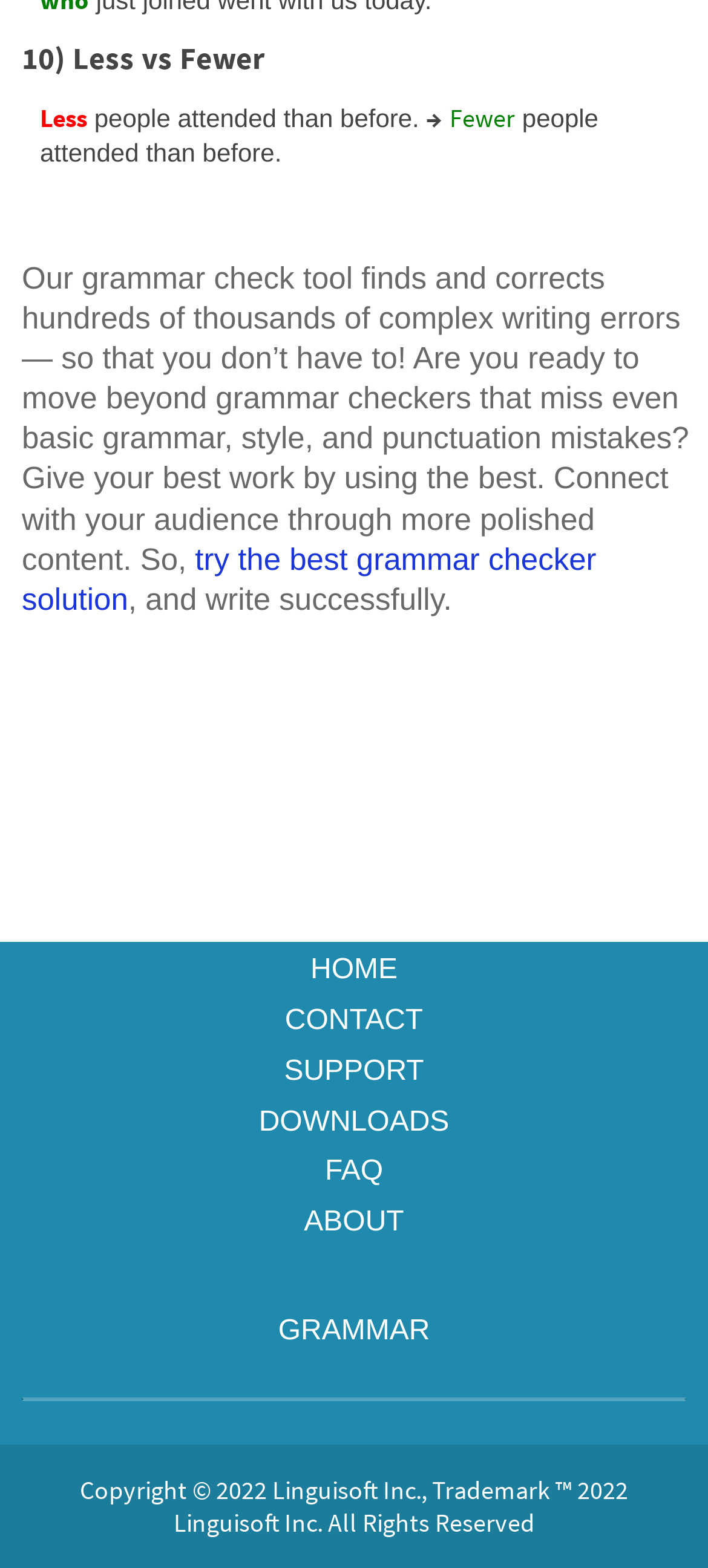Specify the bounding box coordinates for the region that must be clicked to perform the given instruction: "visit the 'CONTACT' page".

[0.402, 0.641, 0.598, 0.661]